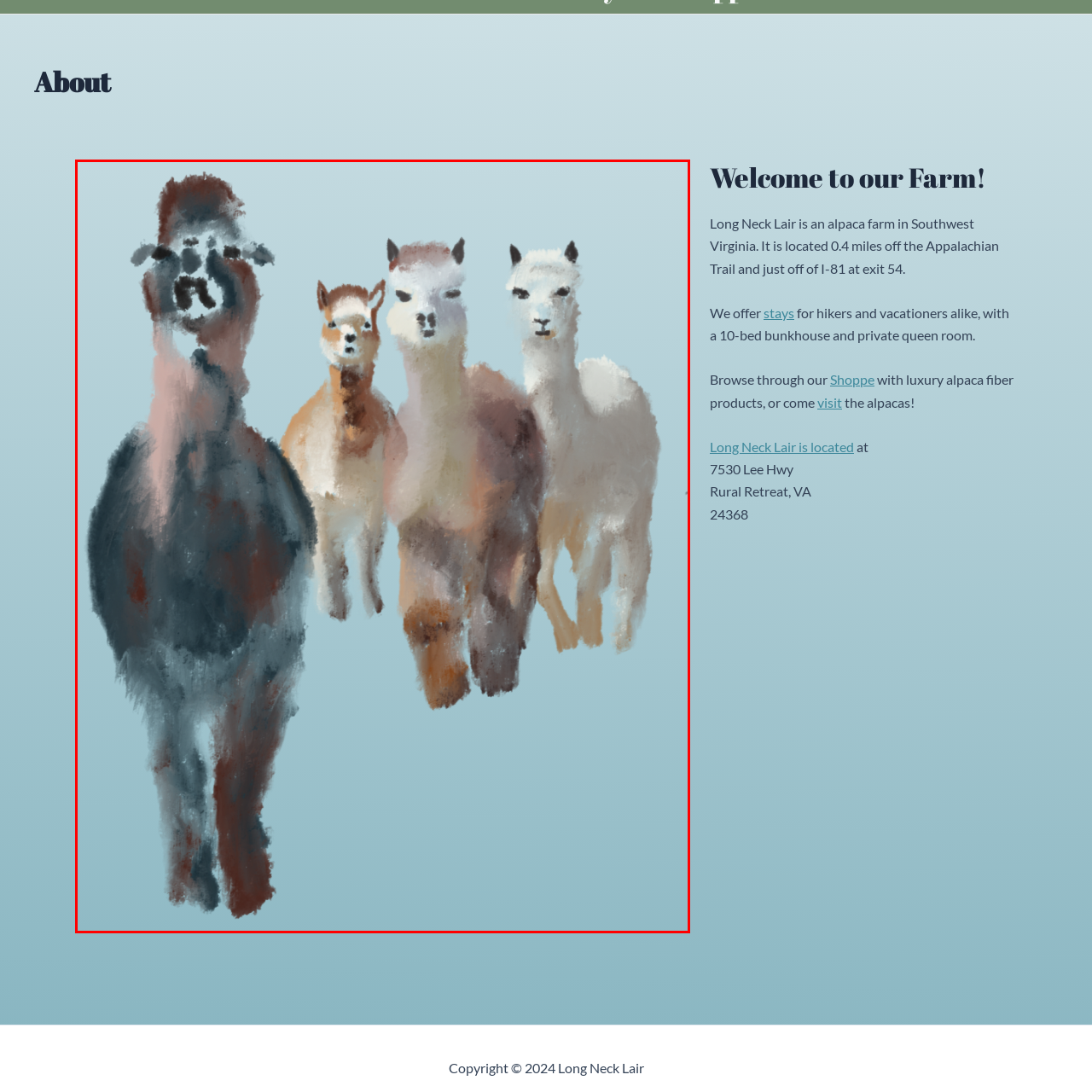Detail the features and elements seen in the red-circled portion of the image.

The image features a delightful illustration of four alpacas, each displaying a unique blend of colors and textures. The alpacas stand close together, creating a charming and approachable scene. The largest alpaca at the forefront showcases a mix of dark and light shades, while the second, slightly smaller alpaca has warm brown hues. The third alpaca presents a striking white coat, and the fourth has a soft cream color, adding to the visual diversity. 

Against a soothing light blue background, this artwork captures the gentle and friendly nature of these animals, inviting viewers to appreciate their endearing expressions and distinct features. This illustration embodies the essence of Long Neck Lair, an alpaca farm located in Southwest Virginia, promoting a warm connection to these lovable creatures.